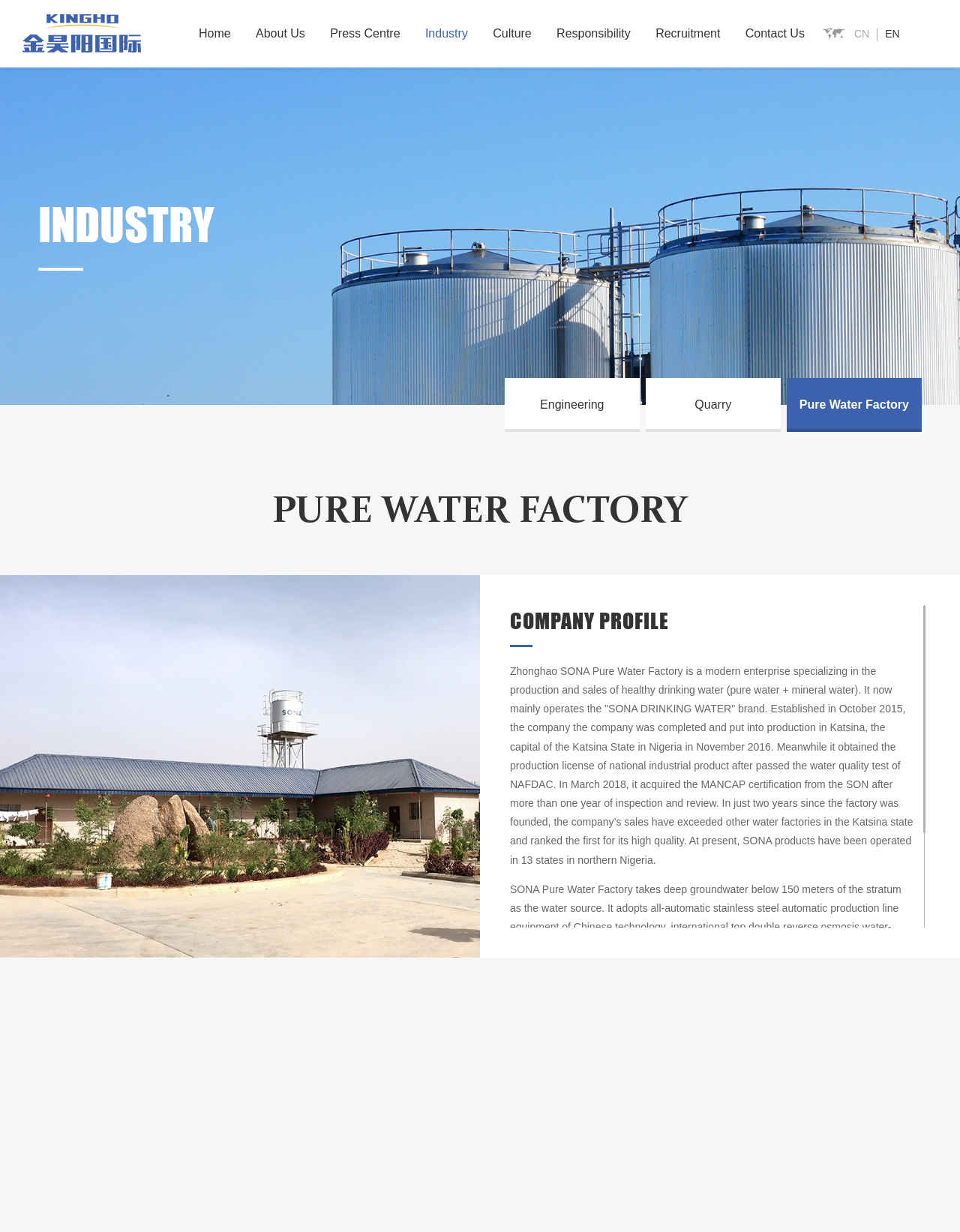Please locate the bounding box coordinates of the element that needs to be clicked to achieve the following instruction: "Read company profile". The coordinates should be four float numbers between 0 and 1, i.e., [left, top, right, bottom].

[0.531, 0.491, 0.969, 0.753]